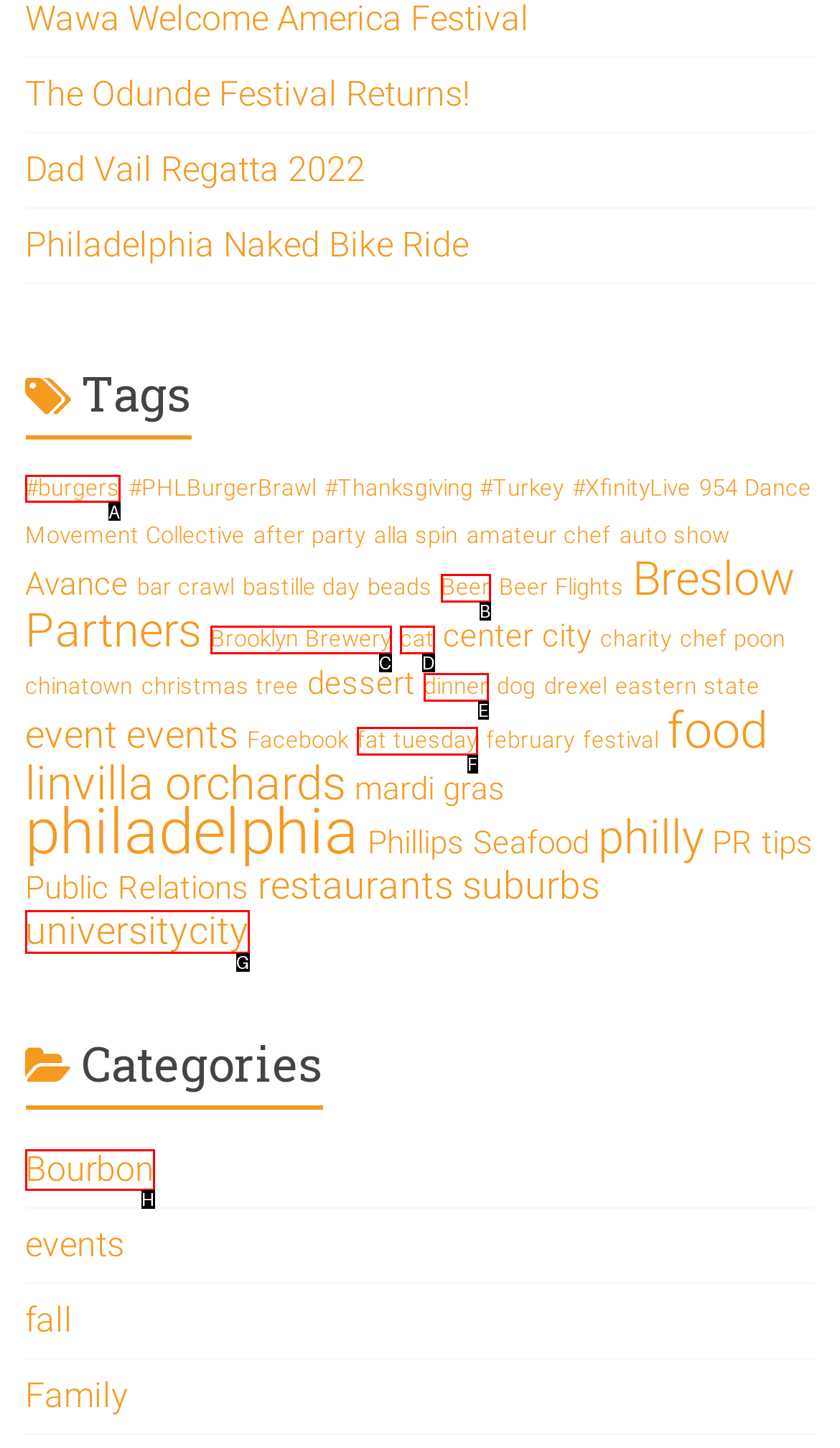Pick the right letter to click to achieve the task: Click on '#burgers' tag
Answer with the letter of the correct option directly.

A